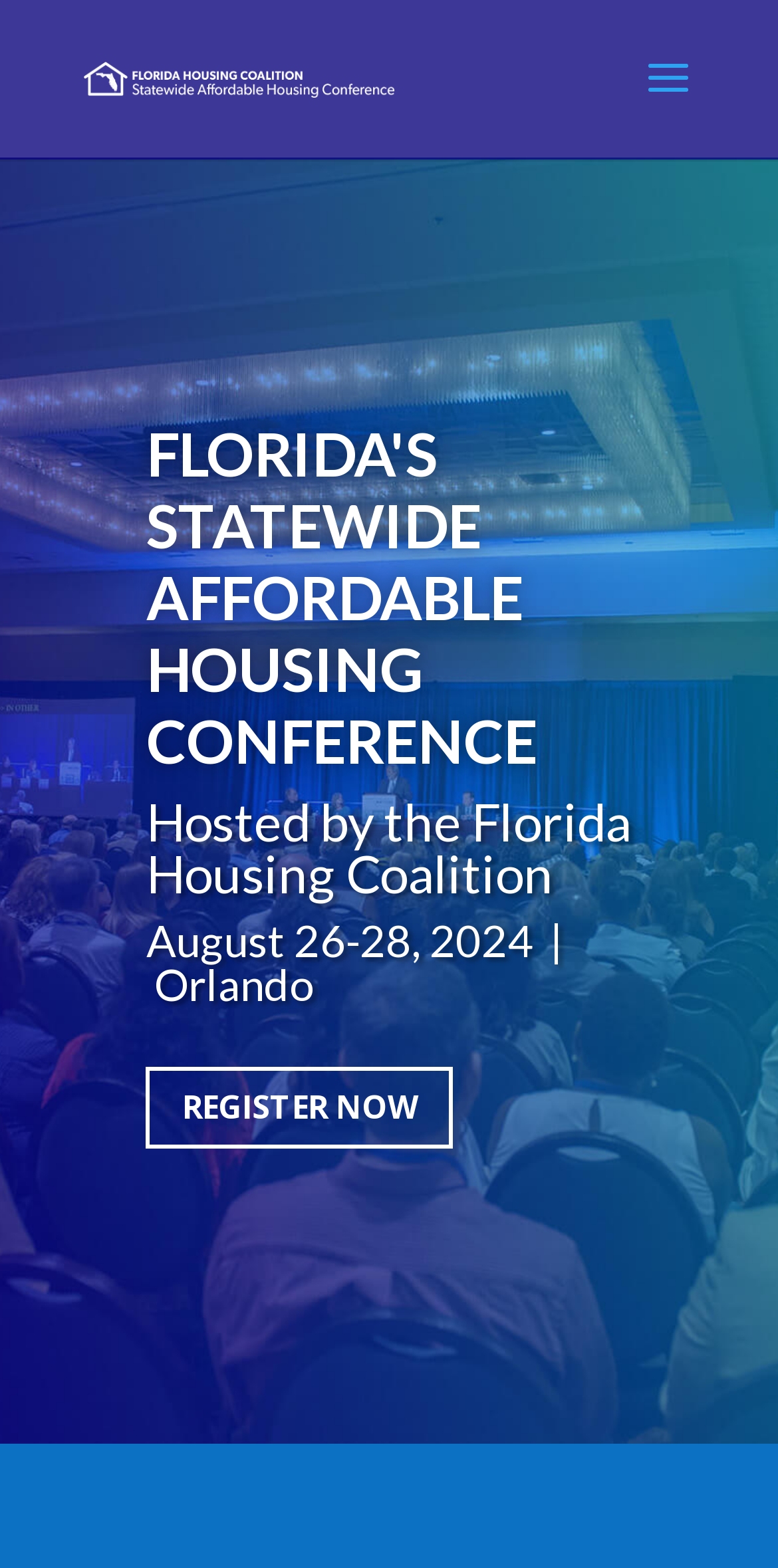Given the description: "alt="FHC Conference"", determine the bounding box coordinates of the UI element. The coordinates should be formatted as four float numbers between 0 and 1, [left, top, right, bottom].

[0.108, 0.038, 0.508, 0.059]